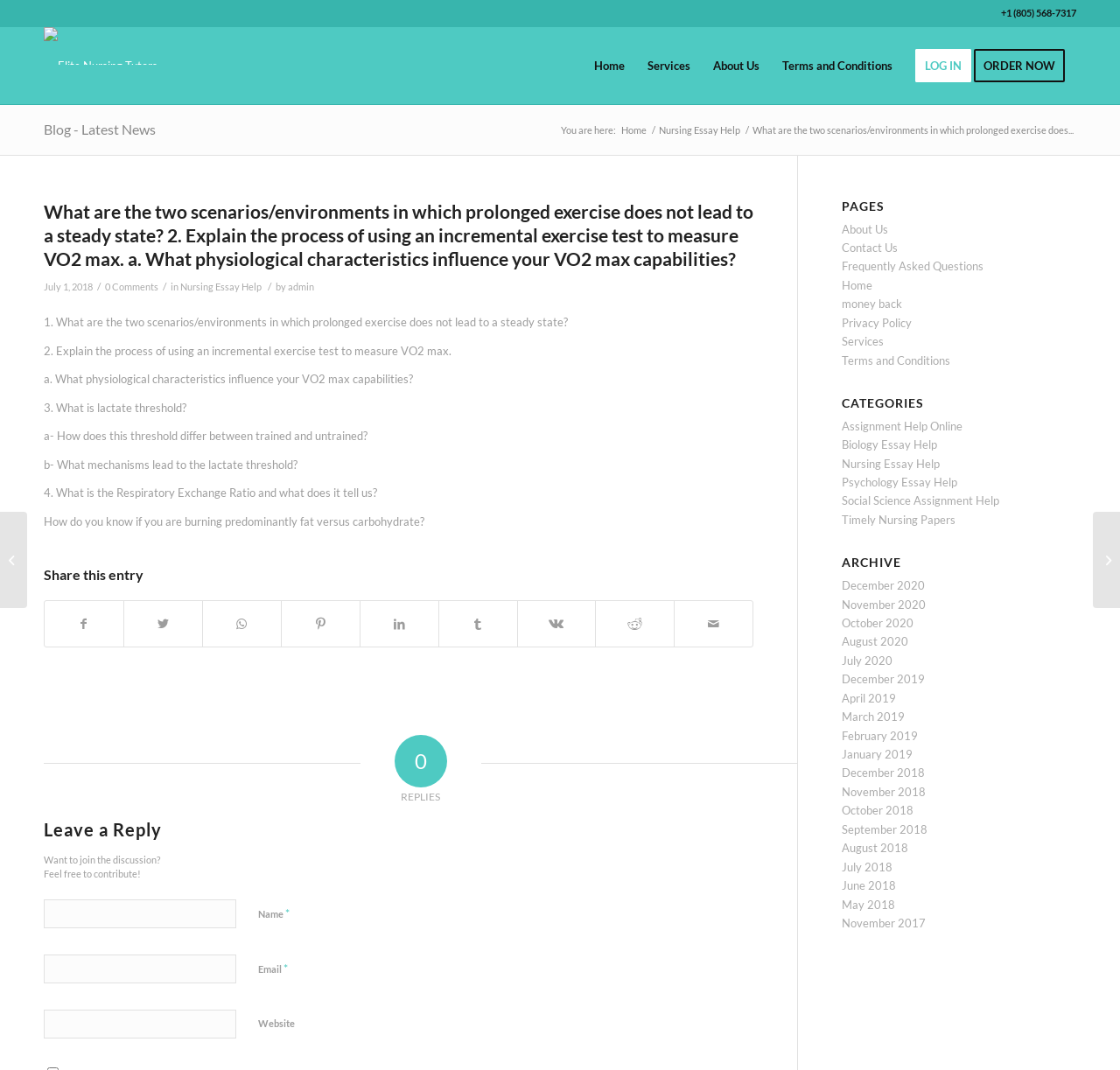Using the information in the image, give a detailed answer to the following question: What is the category of the current blog post?

I determined the category of the current blog post by looking at the breadcrumbs section, where I saw a link 'Nursing Essay Help' which indicates the category of the current blog post.